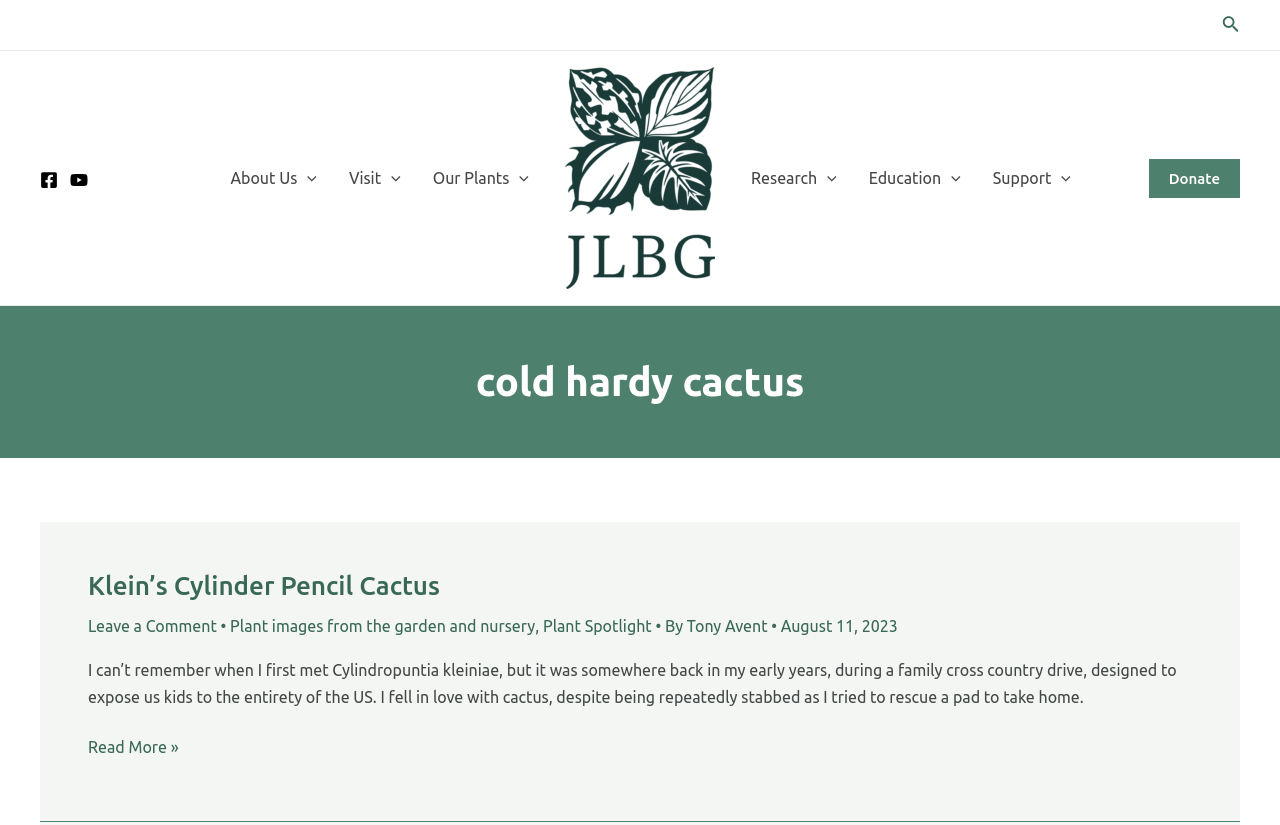Answer with a single word or phrase: 
What is the purpose of the 'Donate' link?

To donate to the botanic garden